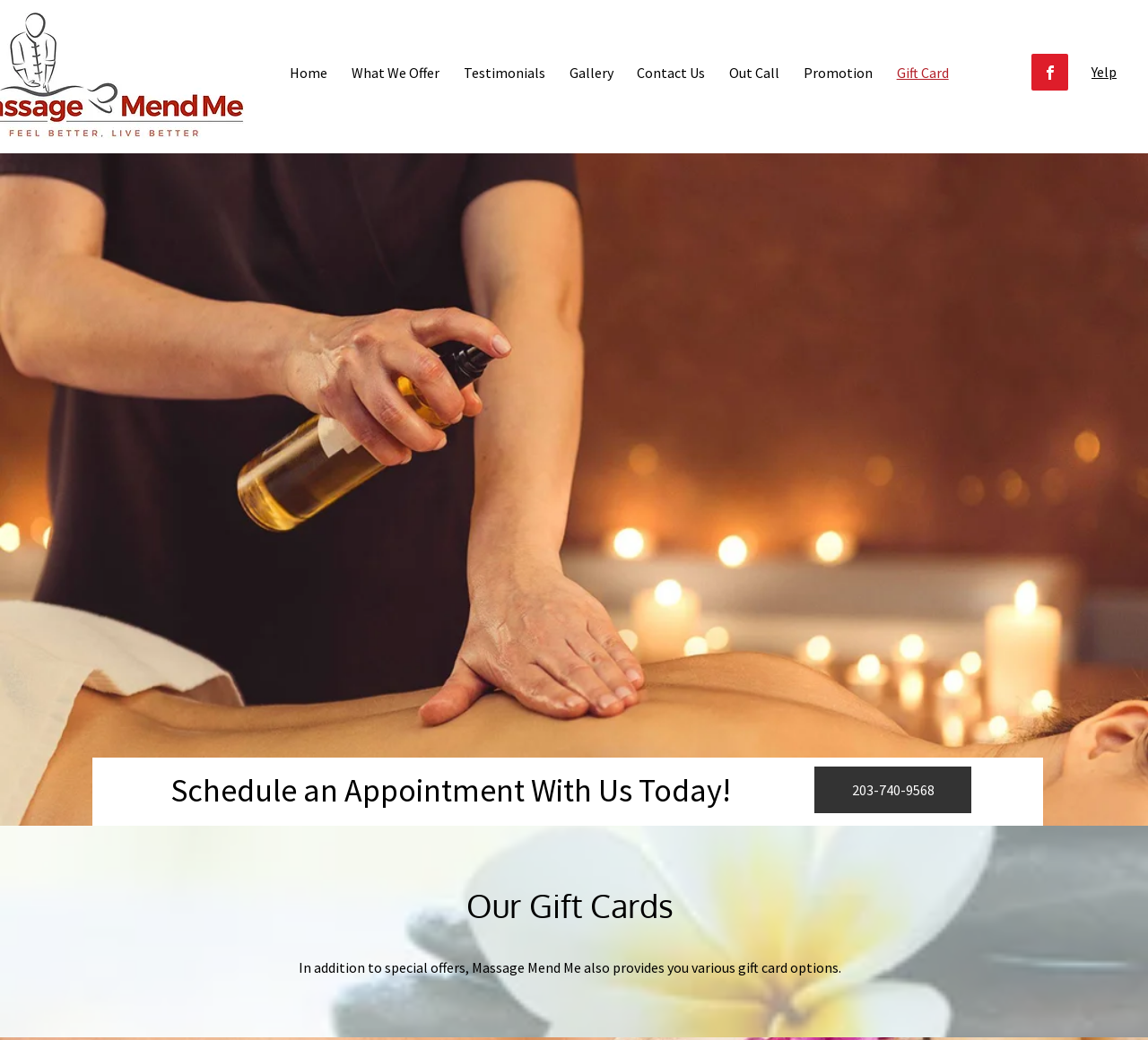What is the background image of the webpage?
Based on the screenshot, answer the question with a single word or phrase.

bgImage